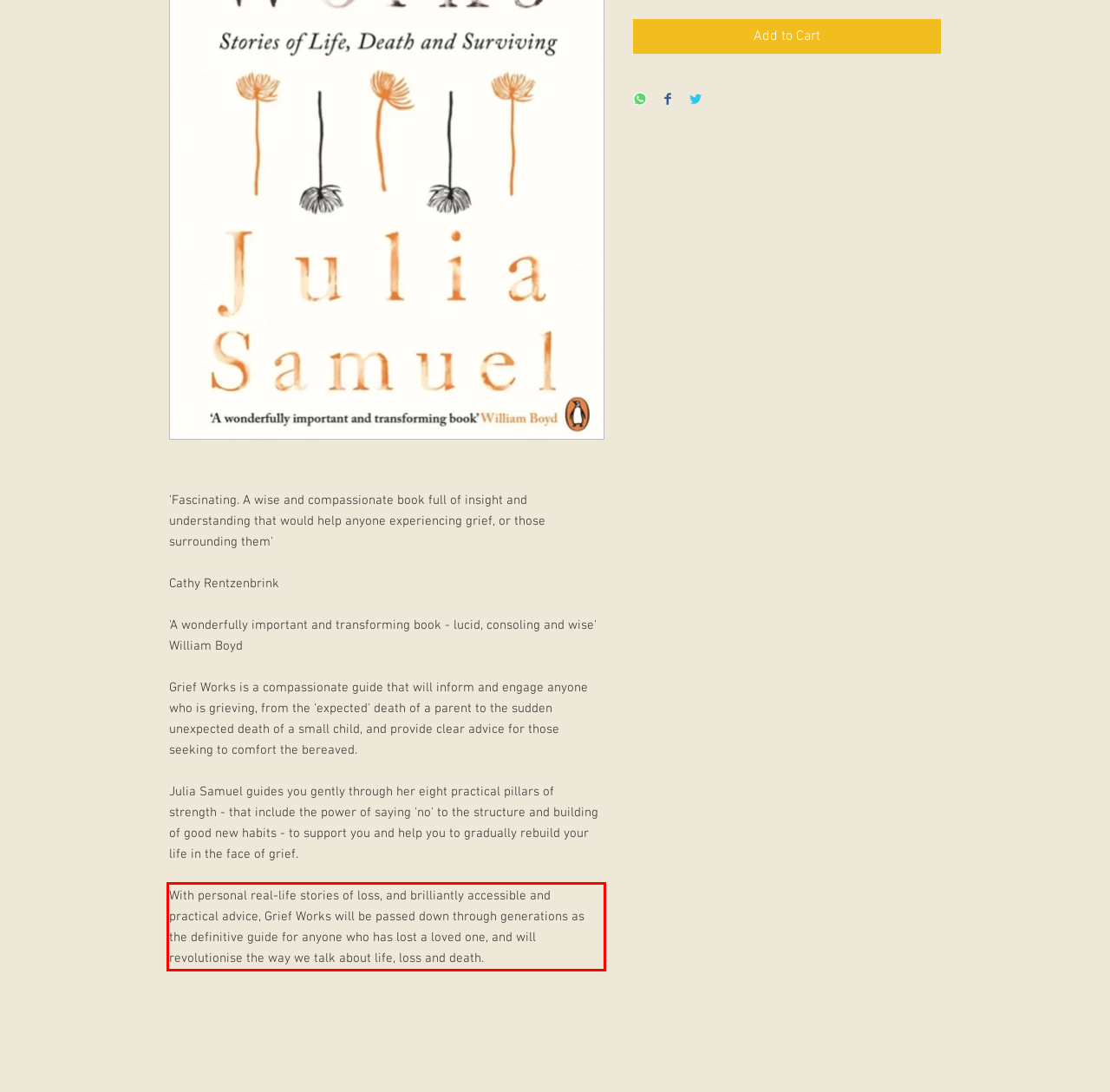Review the screenshot of the webpage and recognize the text inside the red rectangle bounding box. Provide the extracted text content.

With personal real-life stories of loss, and brilliantly accessible and practical advice, Grief Works will be passed down through generations as the definitive guide for anyone who has lost a loved one, and will revolutionise the way we talk about life, loss and death.